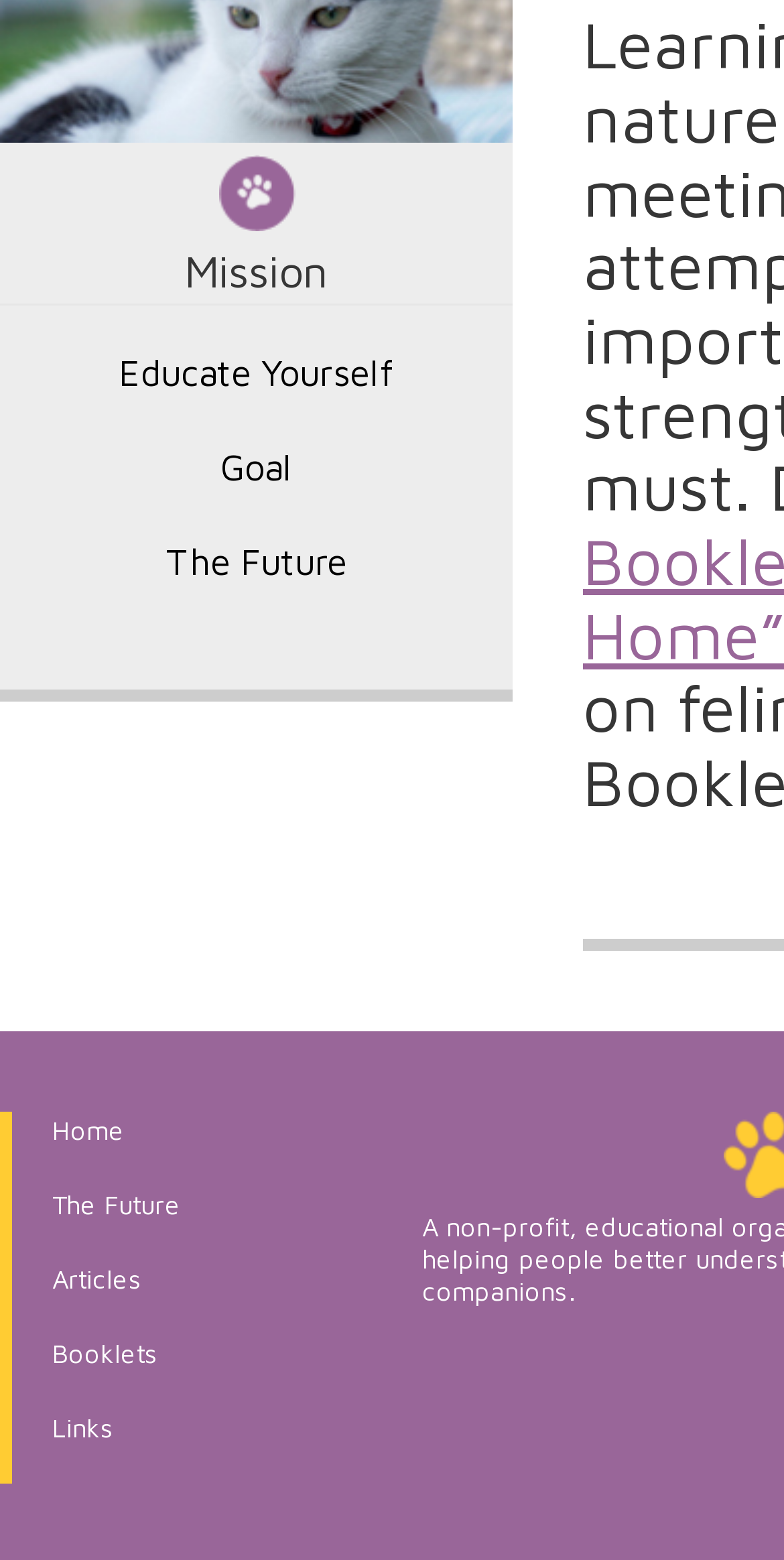Please provide a comprehensive answer to the question below using the information from the image: What is the second link in the top section?

The top section of the webpage has four main links, and the second one is 'Educate Yourself'. This can be determined by looking at the y1 coordinates of the links, which increase as you move down the page.